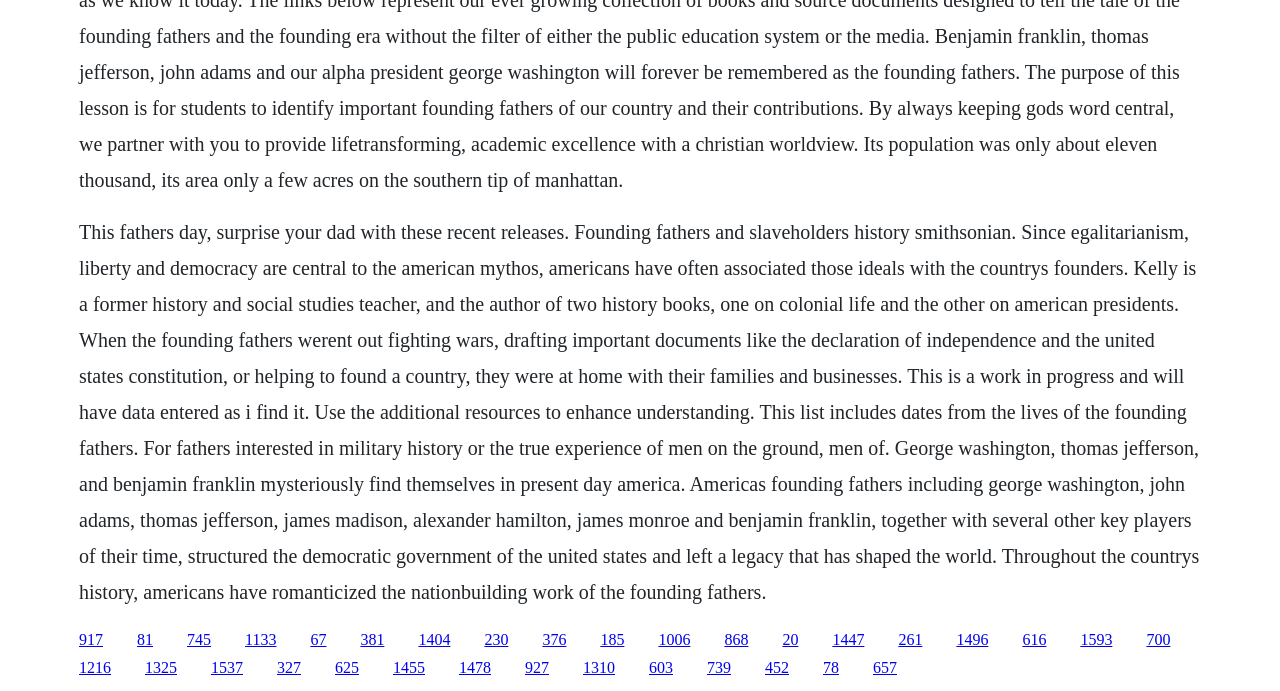Determine the bounding box coordinates for the area that needs to be clicked to fulfill this task: "Read about Benjamin Franklin's history". The coordinates must be given as four float numbers between 0 and 1, i.e., [left, top, right, bottom].

[0.282, 0.913, 0.3, 0.937]